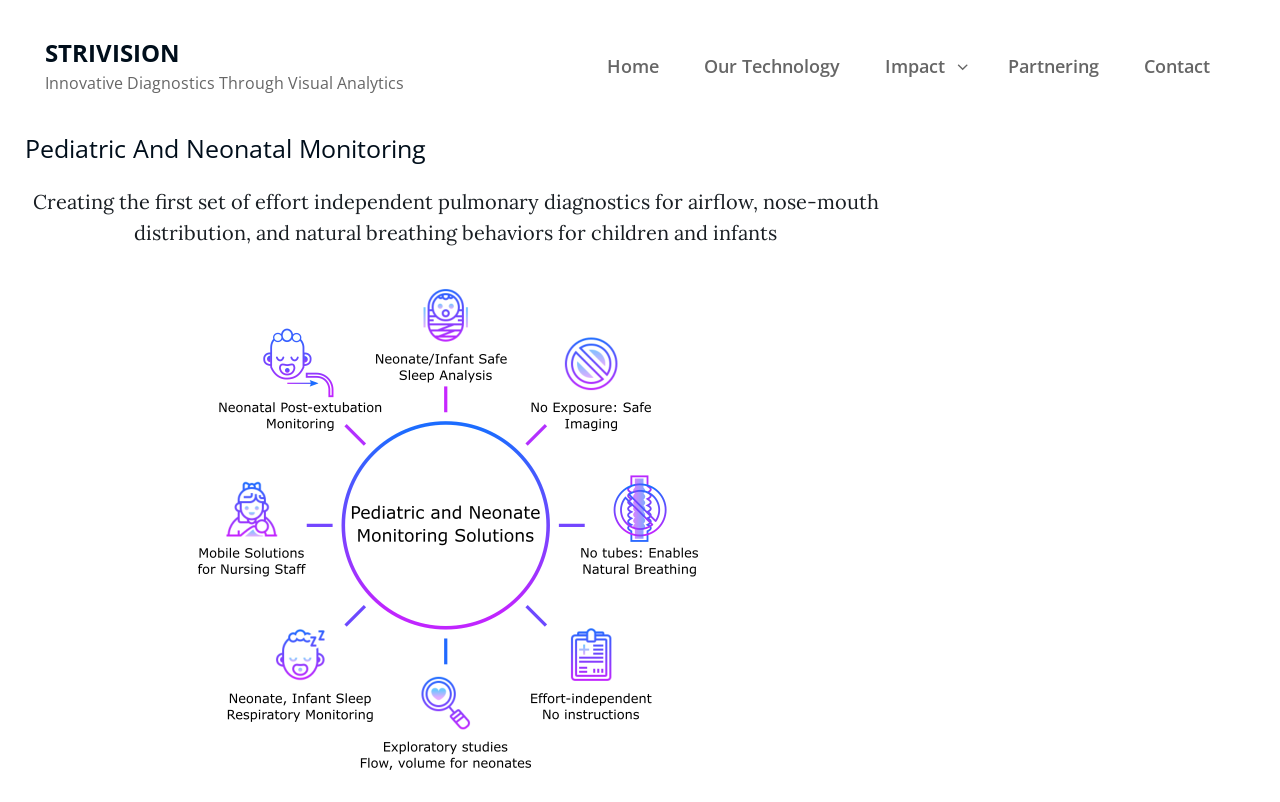Reply to the question with a single word or phrase:
What is the company name?

STRIVISION